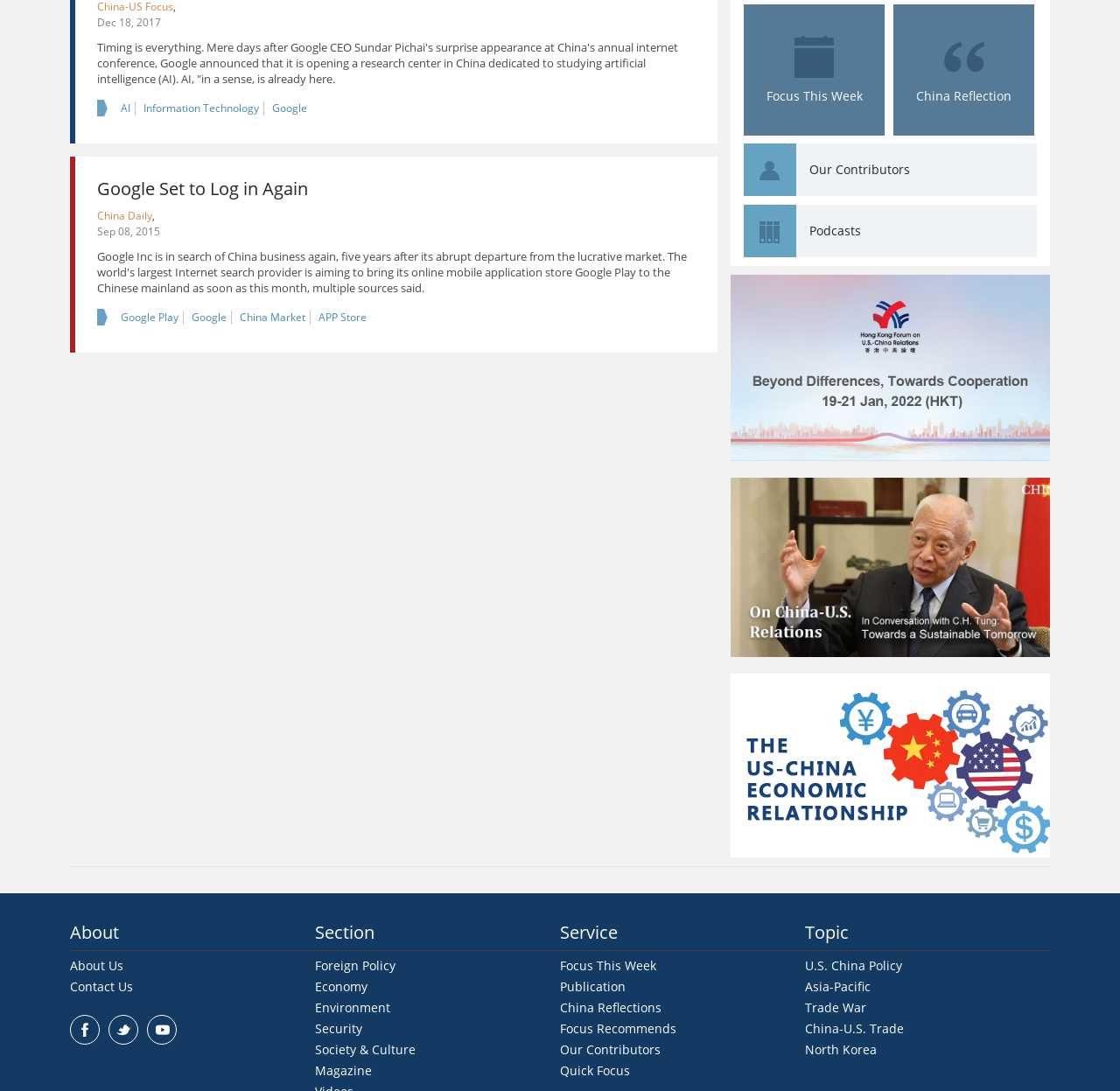Please find the bounding box coordinates of the element's region to be clicked to carry out this instruction: "Check the About Us page".

[0.062, 0.877, 0.11, 0.892]